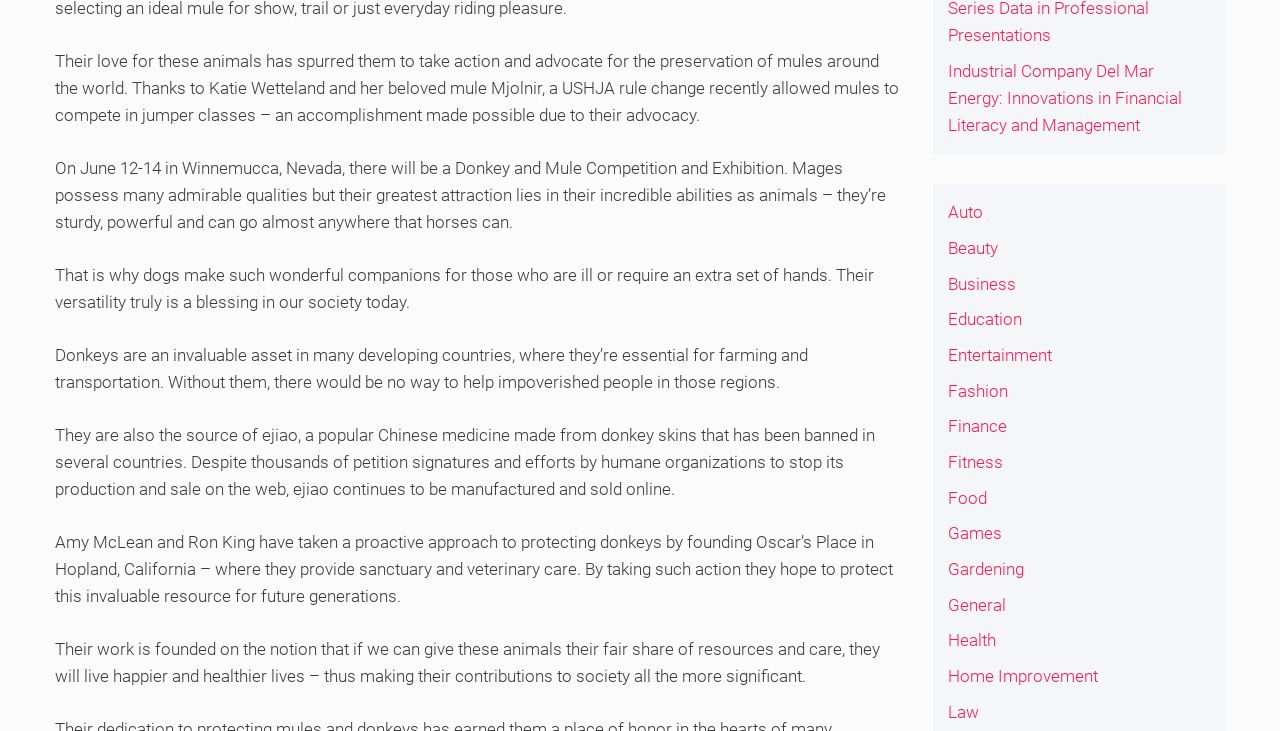Using the element description provided, determine the bounding box coordinates in the format (top-left x, top-left y, bottom-right x, bottom-right y). Ensure that all values are floating point numbers between 0 and 1. Element description: Fitness

[0.74, 0.618, 0.783, 0.646]